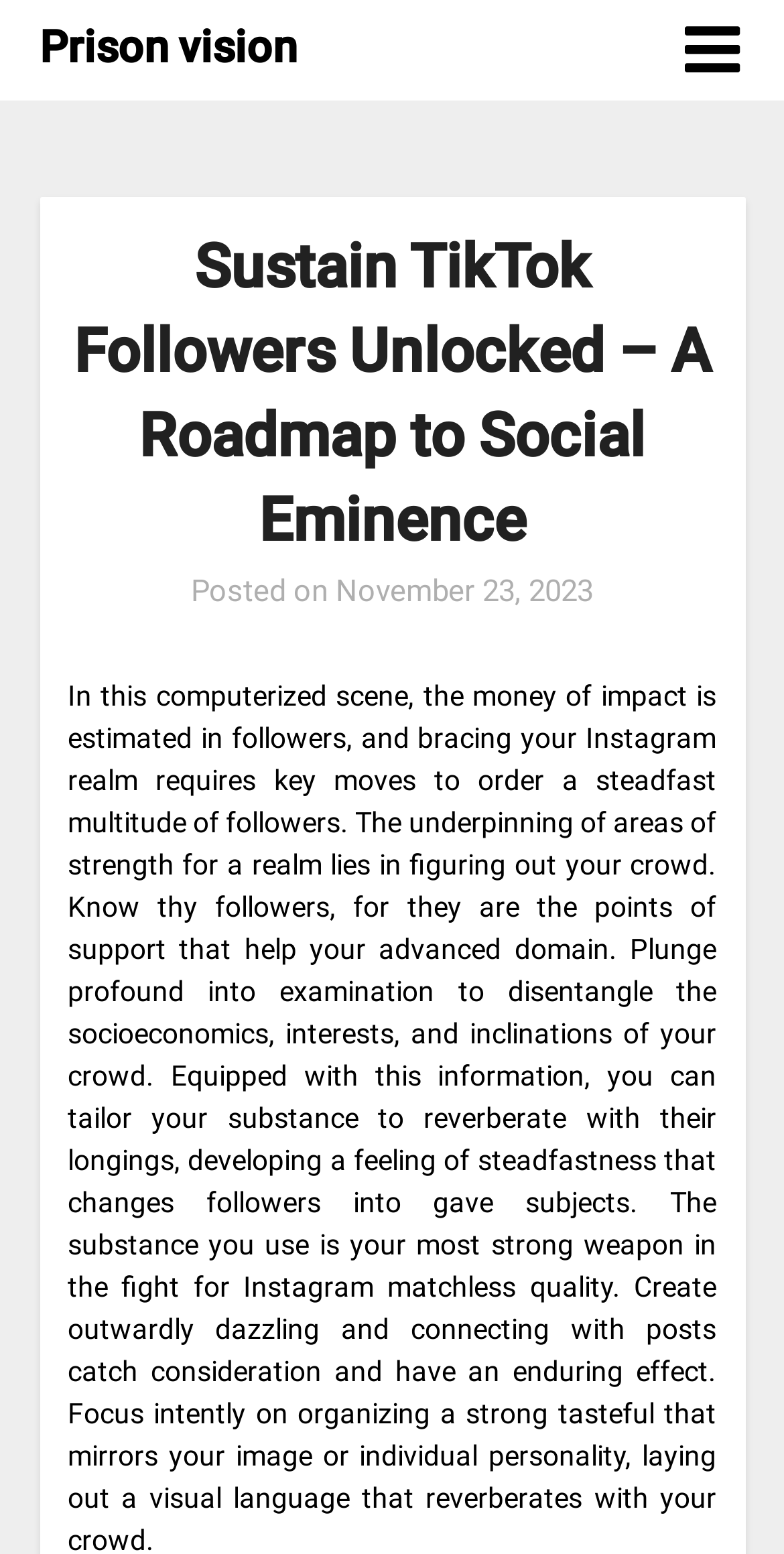Generate an in-depth caption that captures all aspects of the webpage.

The webpage appears to be a blog post or article titled "Sustain TikTok Followers Unlocked – A Roadmap to Social Eminence". At the top-left corner, there is a link with an icon represented by "\uf0c9". Below this, there is a link with the text "Prison vision". 

The main content of the webpage is a header section that spans almost the entire width of the page. Within this header, the title "Sustain TikTok Followers Unlocked – A Roadmap to Social Eminence" is prominently displayed. 

Below the title, there is a section with the text "Posted on" followed by a link with the date "November 23, 2023". This date is also marked as a time element, indicating that it may be a timestamp for when the article was published.